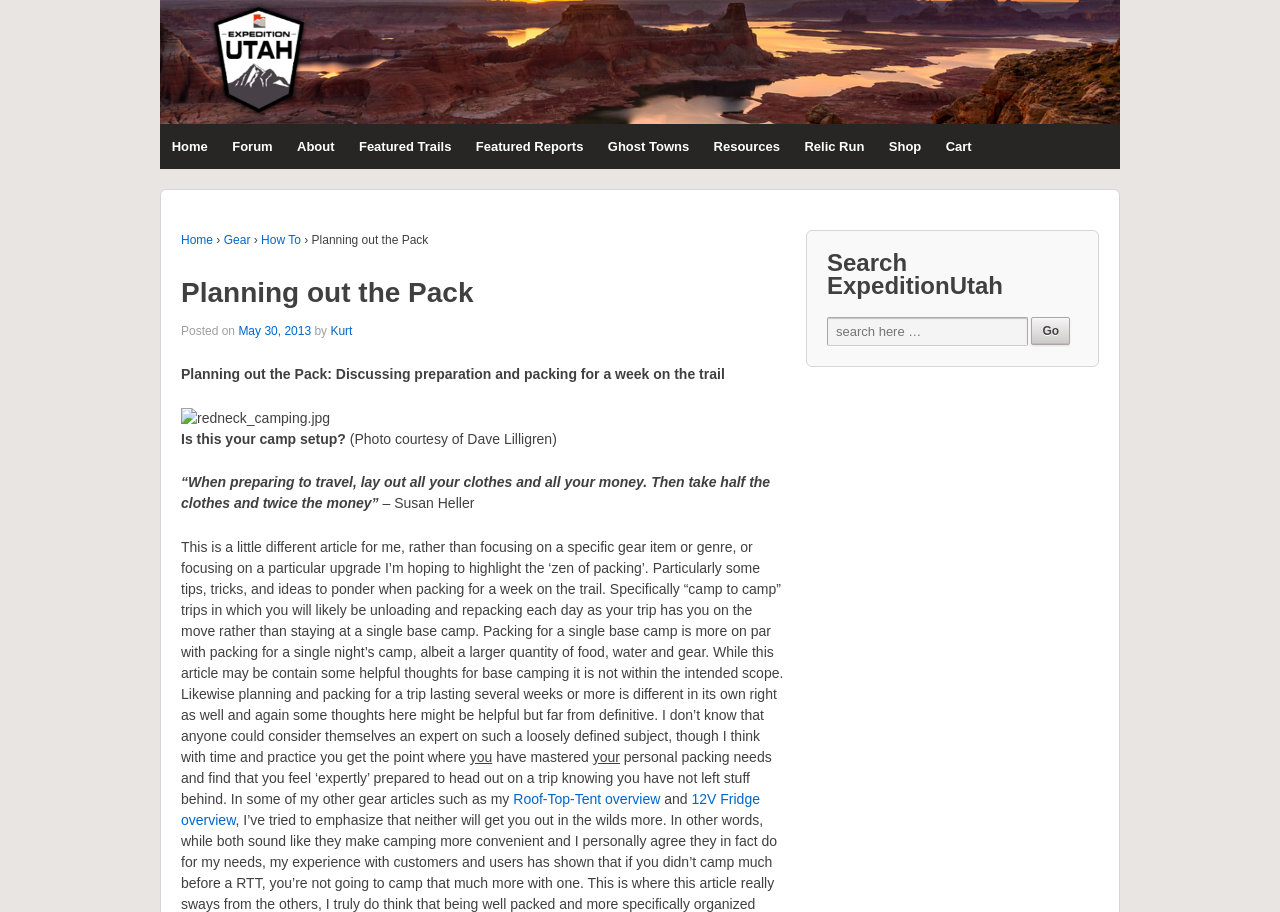Please identify the bounding box coordinates for the region that you need to click to follow this instruction: "Click on the 'Home' link".

[0.125, 0.135, 0.171, 0.185]